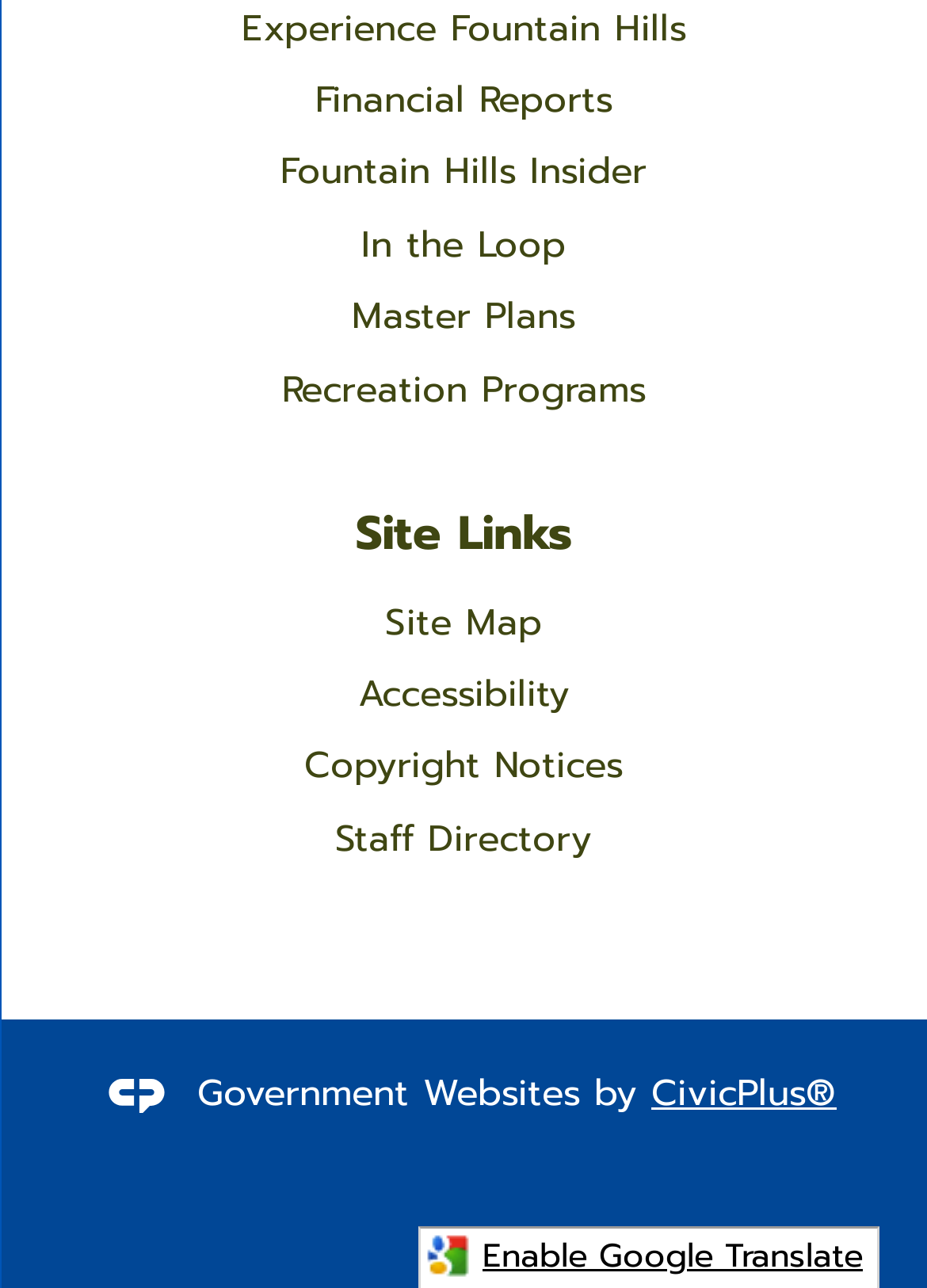Find the bounding box of the web element that fits this description: "CivicPlus®".

[0.703, 0.827, 0.903, 0.869]